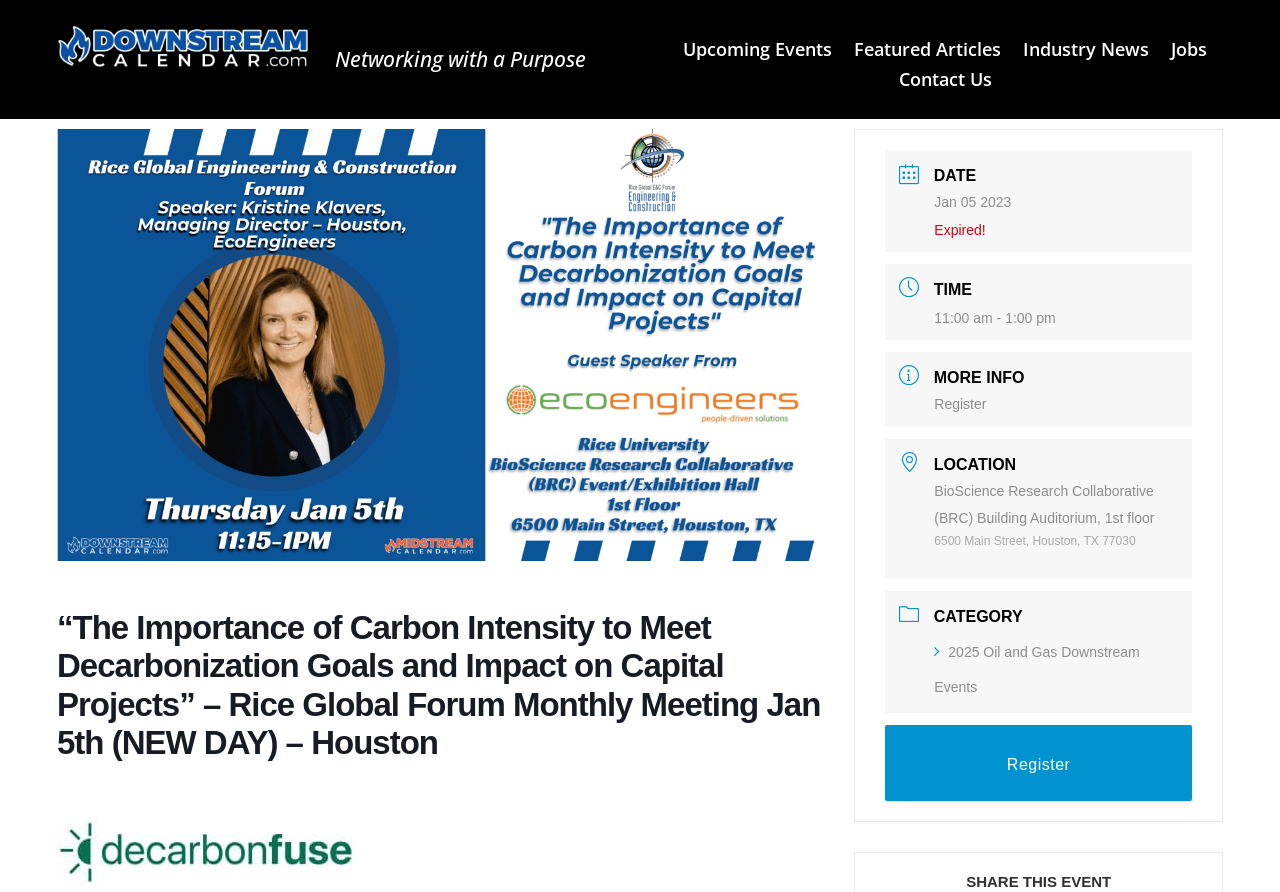Create a detailed narrative describing the layout and content of the webpage.

This webpage appears to be an event page for a meeting titled "The Importance of Carbon Intensity to Meet Decarbonization Goals and Impact on Capital Projects" at the Rice Global Forum Monthly Meeting on January 5th. 

At the top left, there is a small image and a link. Below this, there is a heading with the title of the event. 

On the right side of the page, there are five links: "Upcoming Events", "Featured Articles", "Industry News", "Jobs", and "Contact Us". 

Below the event title, there is a large image that takes up most of the width of the page. 

Underneath the image, there are several sections of information about the event. The first section is labeled "DATE" and displays the date "Jan 05 2023" with a label "Expired!". 

The next section is labeled "TIME" and displays the time "11:00 am - 1:00 pm". 

The following section is labeled "MORE INFO" and contains a link to "Register" for the event. 

The next section is labeled "LOCATION" and displays the location "BioScience Research Collaborative (BRC) Building Auditorium, 1st floor" with the address "6500 Main Street, Houston, TX 77030". 

Finally, there is a section labeled "CATEGORY" with a link to "2025 Oil and Gas Downstream Events". 

At the bottom of the page, there is another "Register" link.